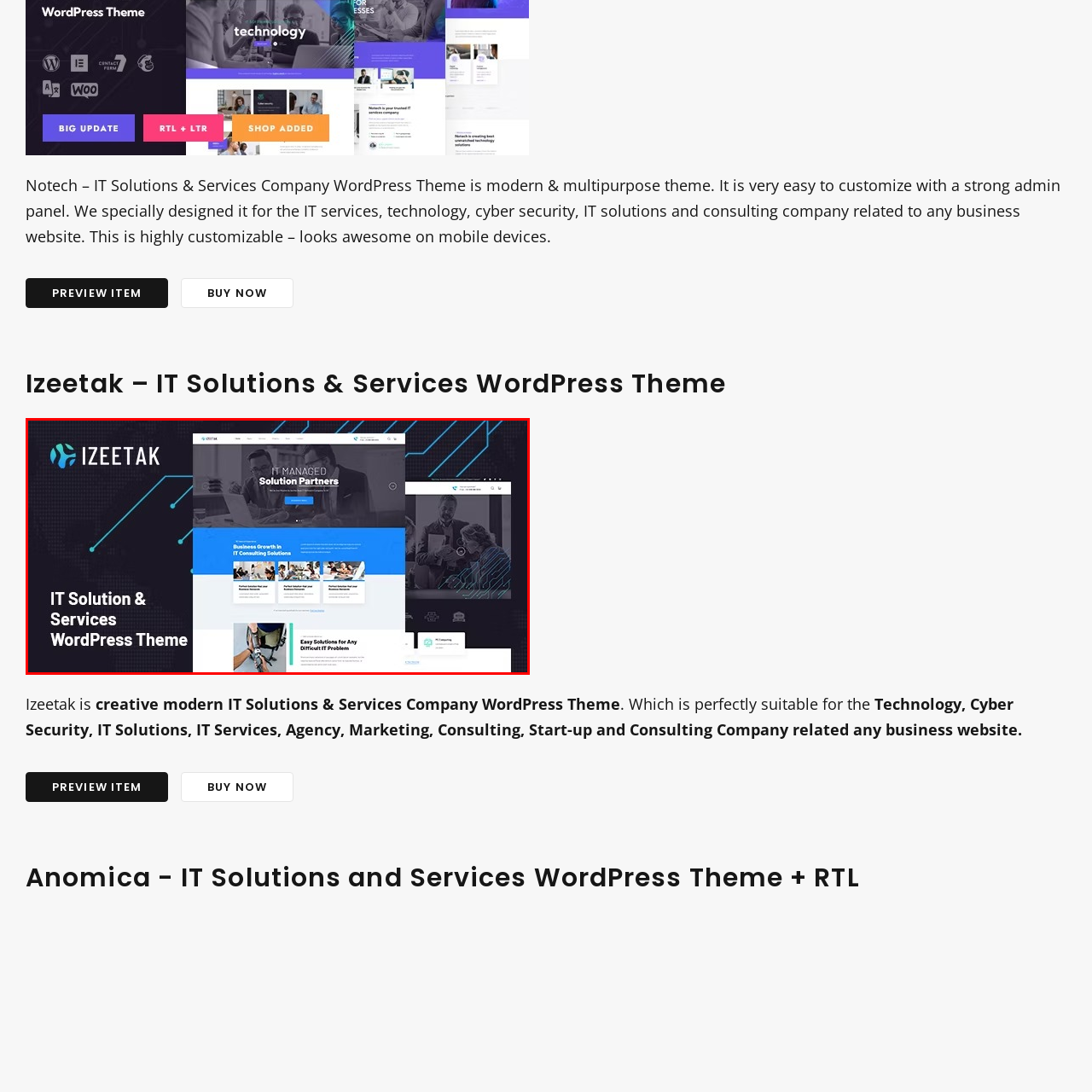What type of companies is the theme tailored for?
Please analyze the image within the red bounding box and respond with a detailed answer to the question.

The caption explicitly states that the theme is 'tailored for IT service providers and consulting companies', indicating that it is designed to cater to the needs of these specific types of companies.